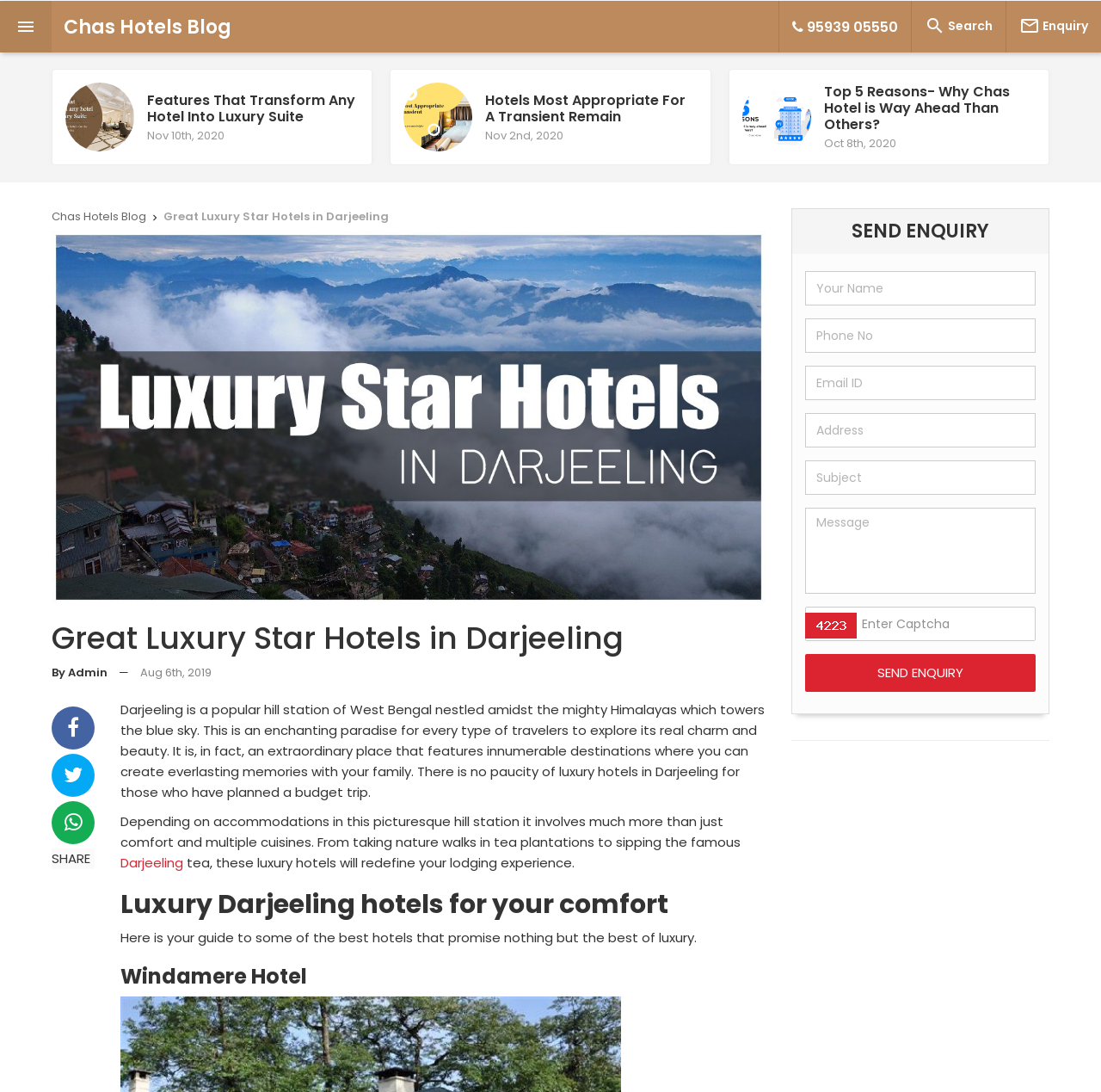Please provide a detailed answer to the question below by examining the image:
What is the name of the hotel mentioned in the article?

The article mentions Windamere Hotel as one of the luxury hotels in Darjeeling, which is evident from the heading 'Windamere Hotel' in the webpage.